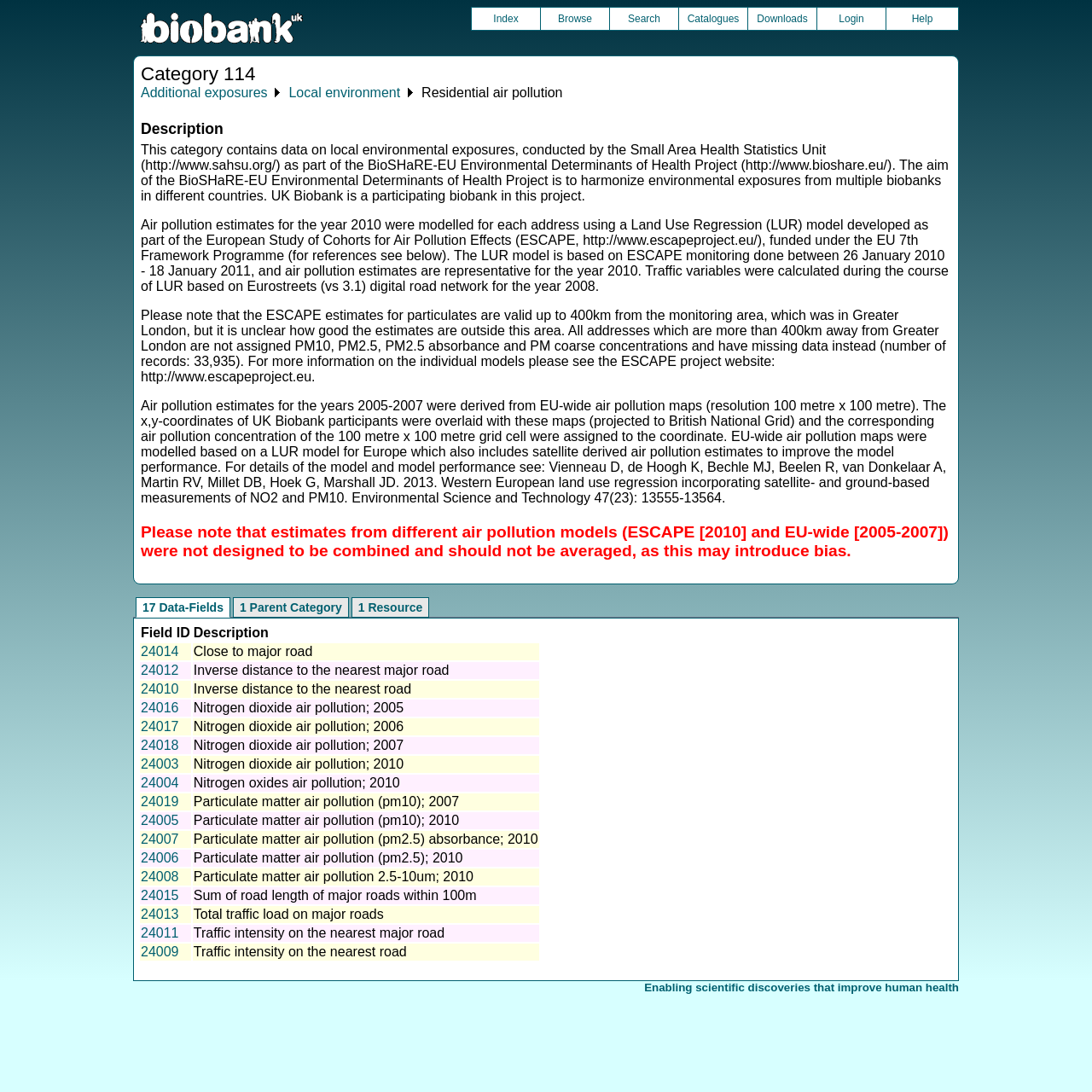What is the maximum distance from the monitoring area for which ESCAPE estimates for particulates are valid?
Please provide a comprehensive answer based on the visual information in the image.

The answer can be found in the section describing air pollution estimates for the year 2010, which states that 'Please note that the ESCAPE estimates for particulates are valid up to 400km from the monitoring area, which was in Greater London, but it is unclear how good the estimates are outside this area.'